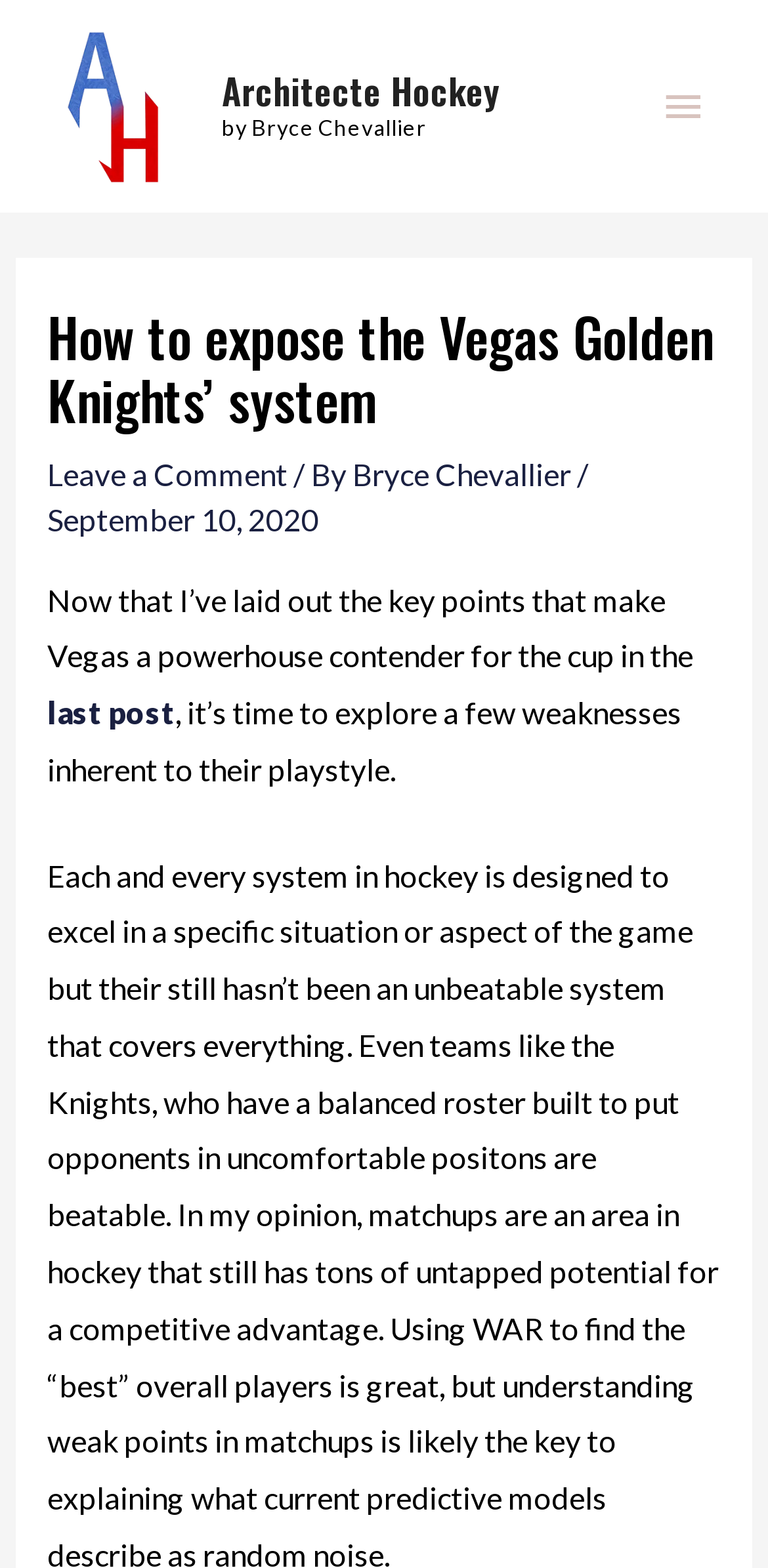Locate the bounding box coordinates of the UI element described by: "Bryce Chevallier". The bounding box coordinates should consist of four float numbers between 0 and 1, i.e., [left, top, right, bottom].

[0.459, 0.291, 0.751, 0.314]